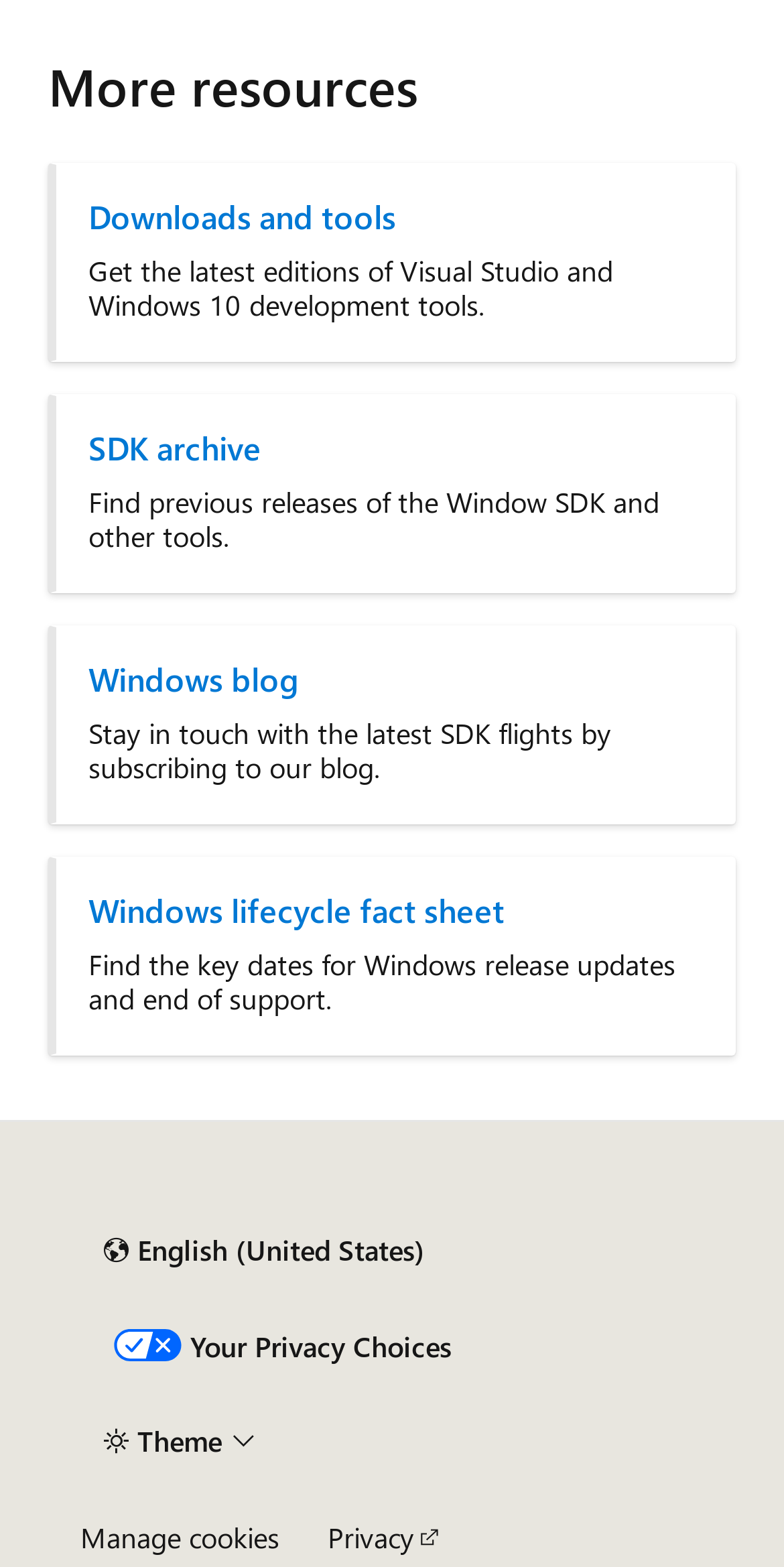Based on the image, provide a detailed response to the question:
What is the purpose of the 'Windows lifecycle fact sheet'?

I found a link with the text 'Windows lifecycle fact sheet' and a corresponding static text element that describes its purpose as finding key dates for Windows release updates and end of support.